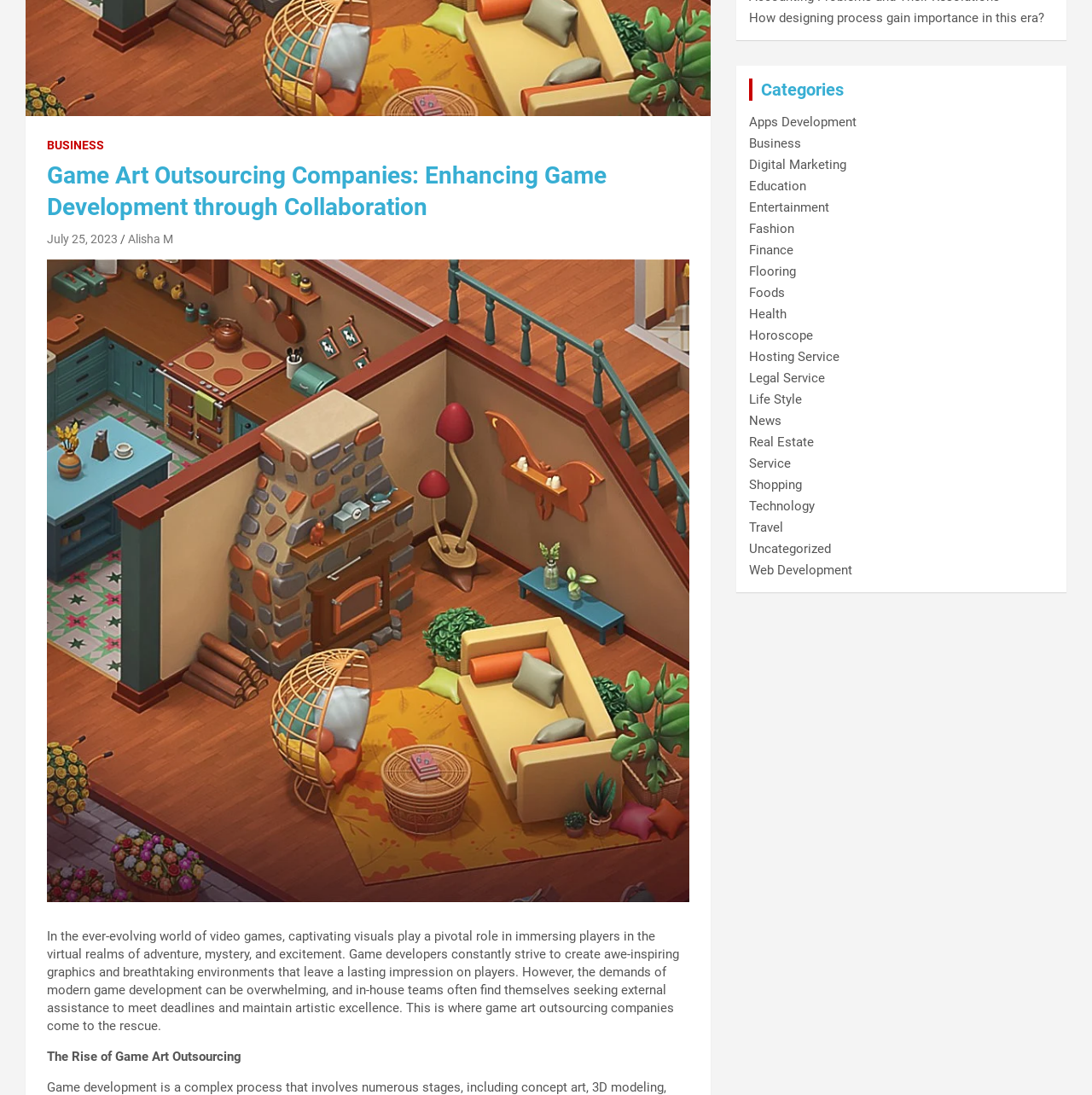Using the description "Business", locate and provide the bounding box of the UI element.

[0.686, 0.124, 0.734, 0.138]